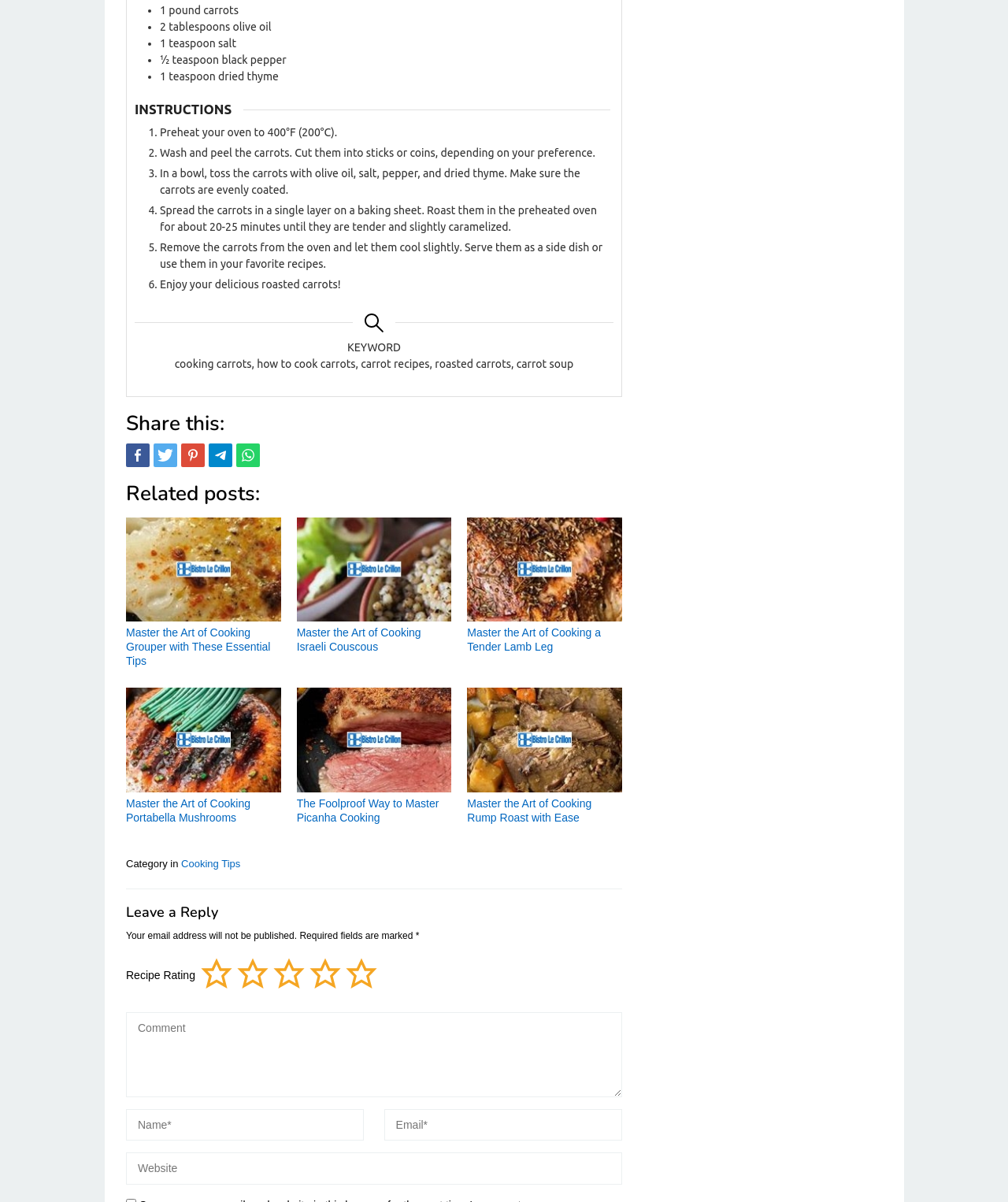Please provide the bounding box coordinates for the element that needs to be clicked to perform the instruction: "Share this recipe on Whatsapp". The coordinates must consist of four float numbers between 0 and 1, formatted as [left, top, right, bottom].

[0.234, 0.369, 0.258, 0.389]